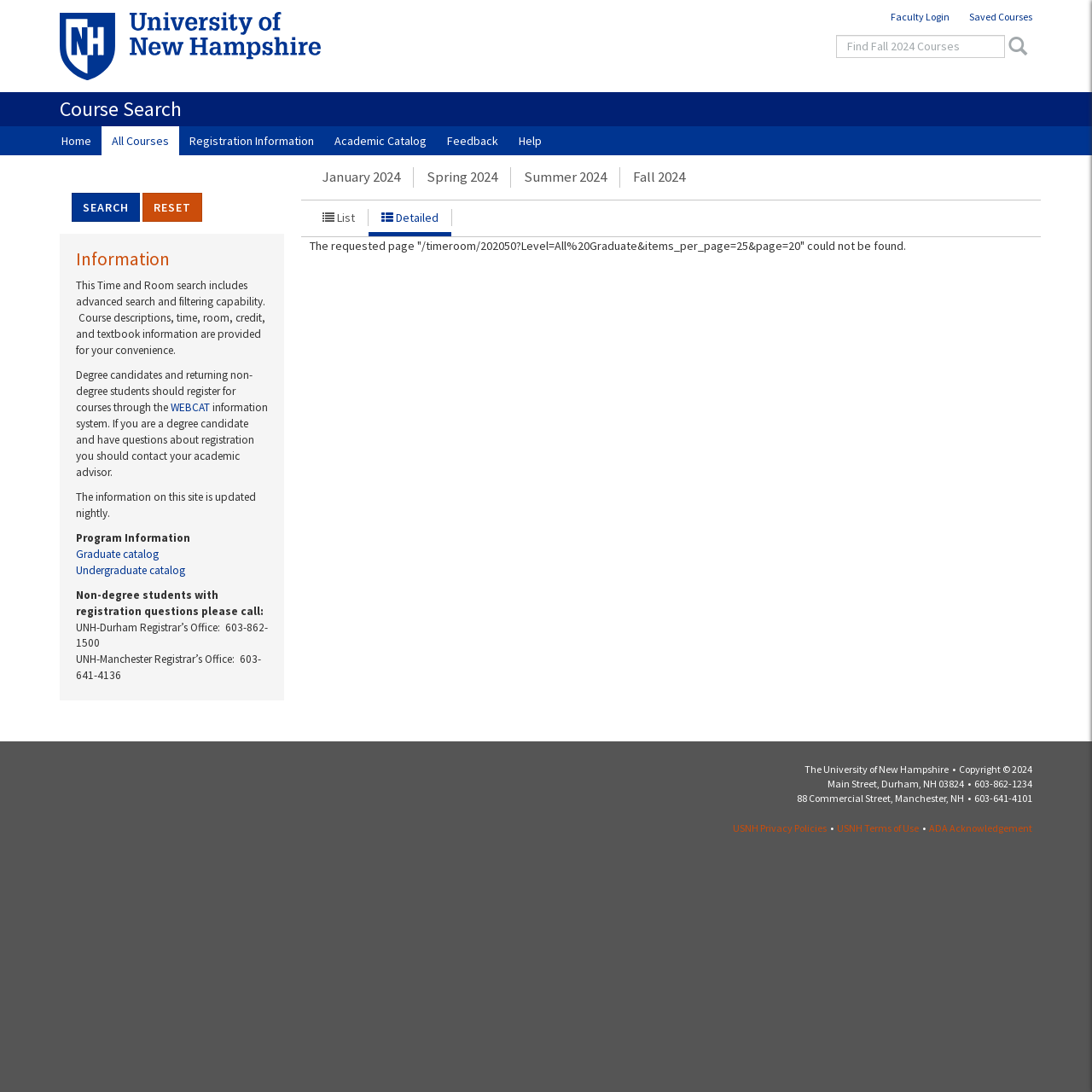Describe all visible elements and their arrangement on the webpage.

This webpage is a course search page for the University of New Hampshire (UNH). At the top left, there is a UNH logo, and next to it, a heading "Course Search" with a link to the course search page. Below the logo, there are several links to different pages, including "Home", "All Courses", "Registration Information", "Academic Catalog", "Feedback", and "Help".

In the middle of the page, there is a prominent heading "PAGE NOT FOUND" indicating that the requested page could not be found. Below this heading, there are links to different semesters, including "January 2024", "Spring 2024", "Summer 2024", and "Fall 2024". There are also two links, "List" and "Detailed", which likely provide different views of the course search results.

To the right of the semester links, there is a search box with a label "Search on Course Title" and a button labeled "SEARCH". Below the search box, there is a paragraph of text explaining that the requested page could not be found.

Further down the page, there is a section with a heading "Information" that provides details about the course search functionality, including advanced search and filtering capabilities. There are also links to the WEBCAT information system and the graduate and undergraduate catalogs.

At the bottom of the page, there is a section with contact information for the UNH-Durham and UNH-Manchester Registrar's Offices, as well as links to the USNH Privacy Policies, Terms of Use, and ADA Acknowledgement.